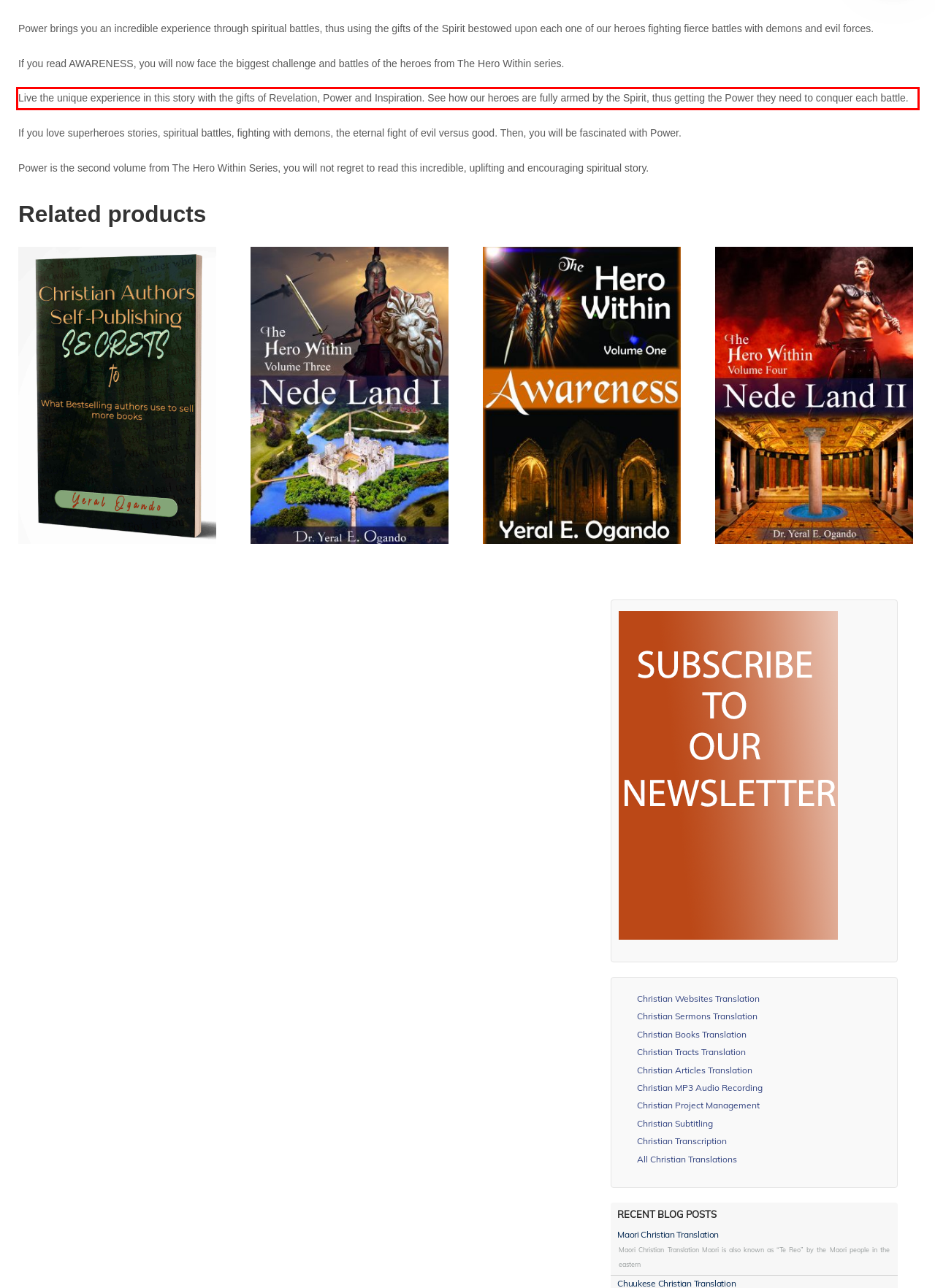With the given screenshot of a webpage, locate the red rectangle bounding box and extract the text content using OCR.

Live the unique experience in this story with the gifts of Revelation, Power and Inspiration. See how our heroes are fully armed by the Spirit, thus getting the Power they need to conquer each battle.